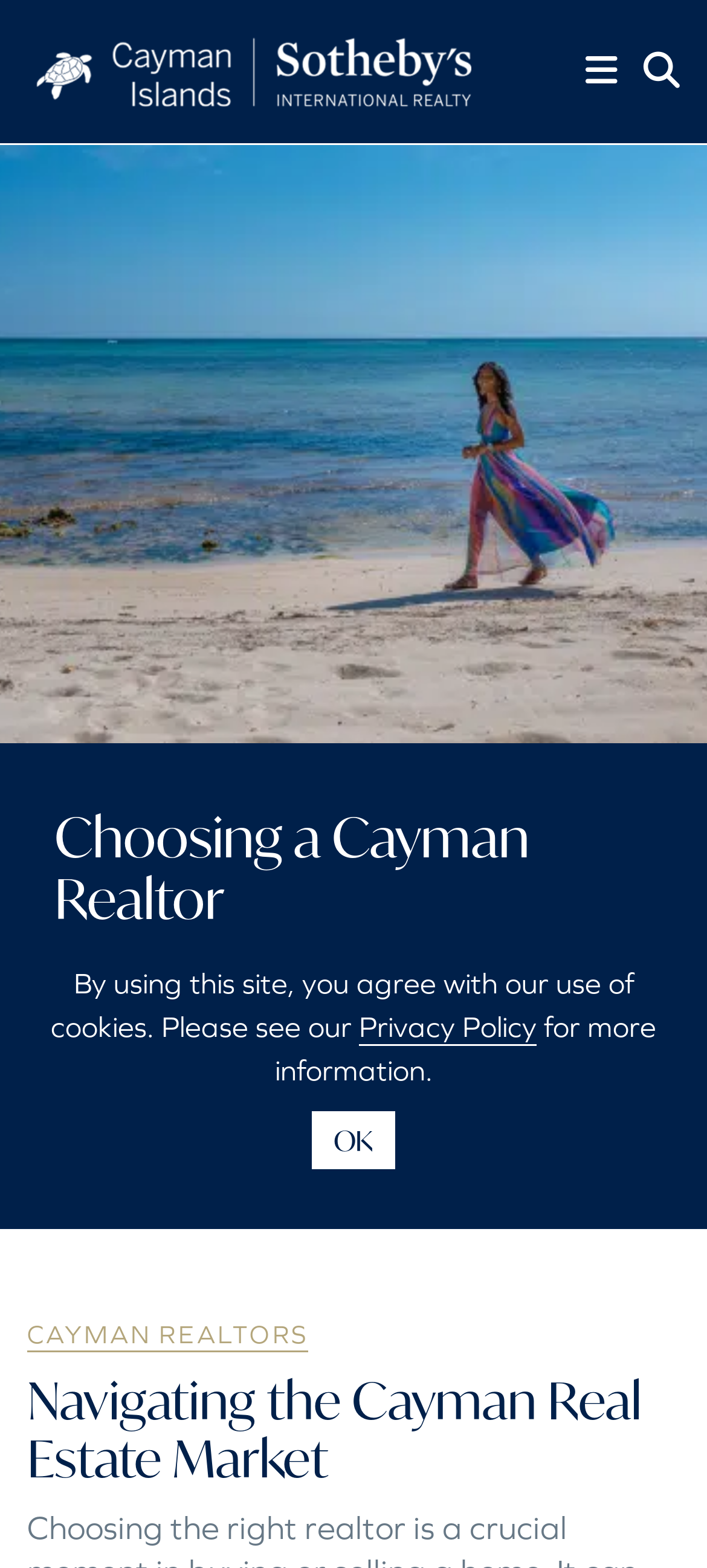Provide a single word or phrase to answer the given question: 
What is the purpose of the button at the bottom?

To accept cookies